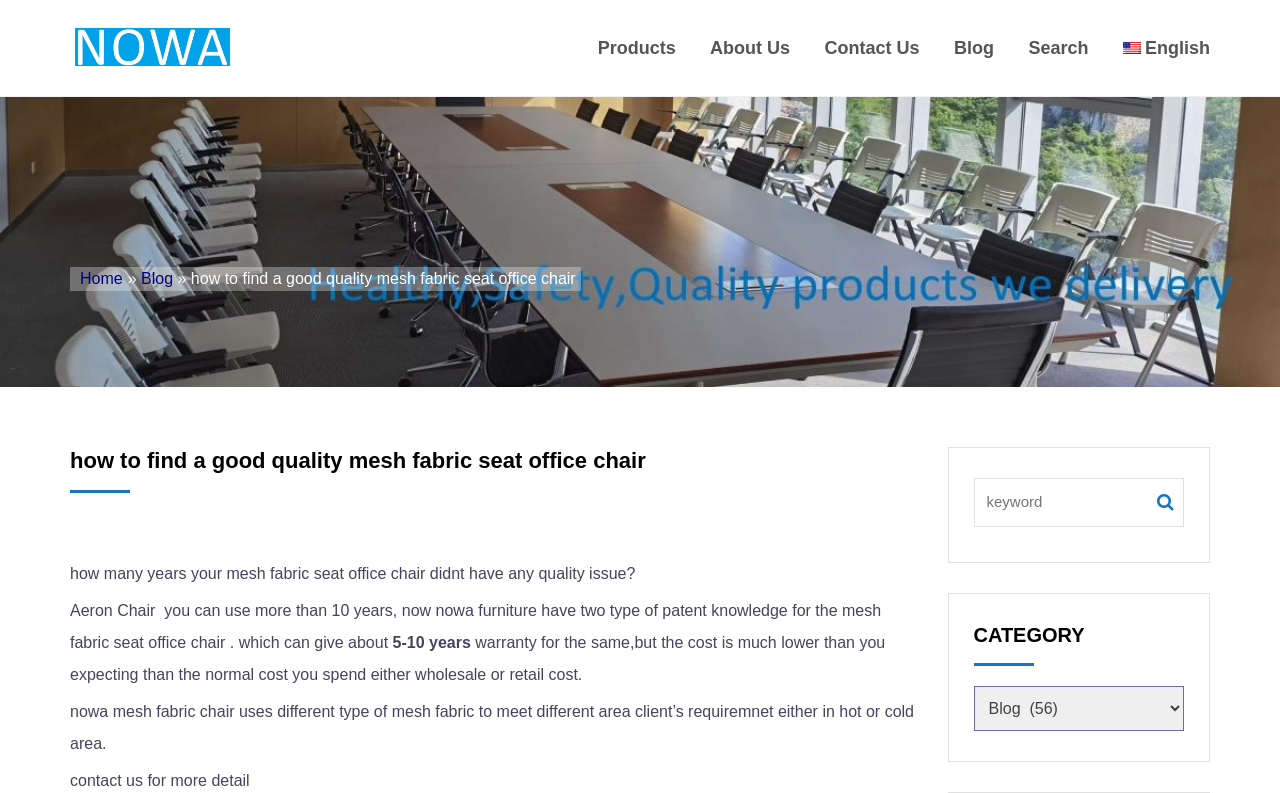Craft a detailed narrative of the webpage's structure and content.

The webpage appears to be a blog post or article about finding a good quality mesh fabric seat office chair. At the top left corner, there is a site logo, which is an image linked to the homepage. 

Below the site logo, there is a navigation menu with links to "Products", "About Us", "Contact Us", "Blog", "Search", and "English". 

On the top right corner, there is another navigation menu with links to "Home" and "Blog", separated by a "»" symbol. 

The main content of the webpage starts with a heading that matches the title of the webpage, "how to find a good quality mesh fabric seat office chair". Below the heading, there is a link with the same title. 

The article then asks a question, "how many years your mesh fabric seat office chair didn't have any quality issue?" followed by a description of Aeron Chair and NOWA furniture's patent knowledge for mesh fabric seat office chairs, which can provide a 5-10 year warranty at a lower cost. 

The article continues to describe how NOWA mesh fabric chairs use different types of mesh fabric to meet clients' requirements in hot or cold areas. Finally, it ends with a call-to-action, "contact us for more detail". 

On the right side of the article, there is a search box with a button, a heading "CATEGORY", and a combo box.